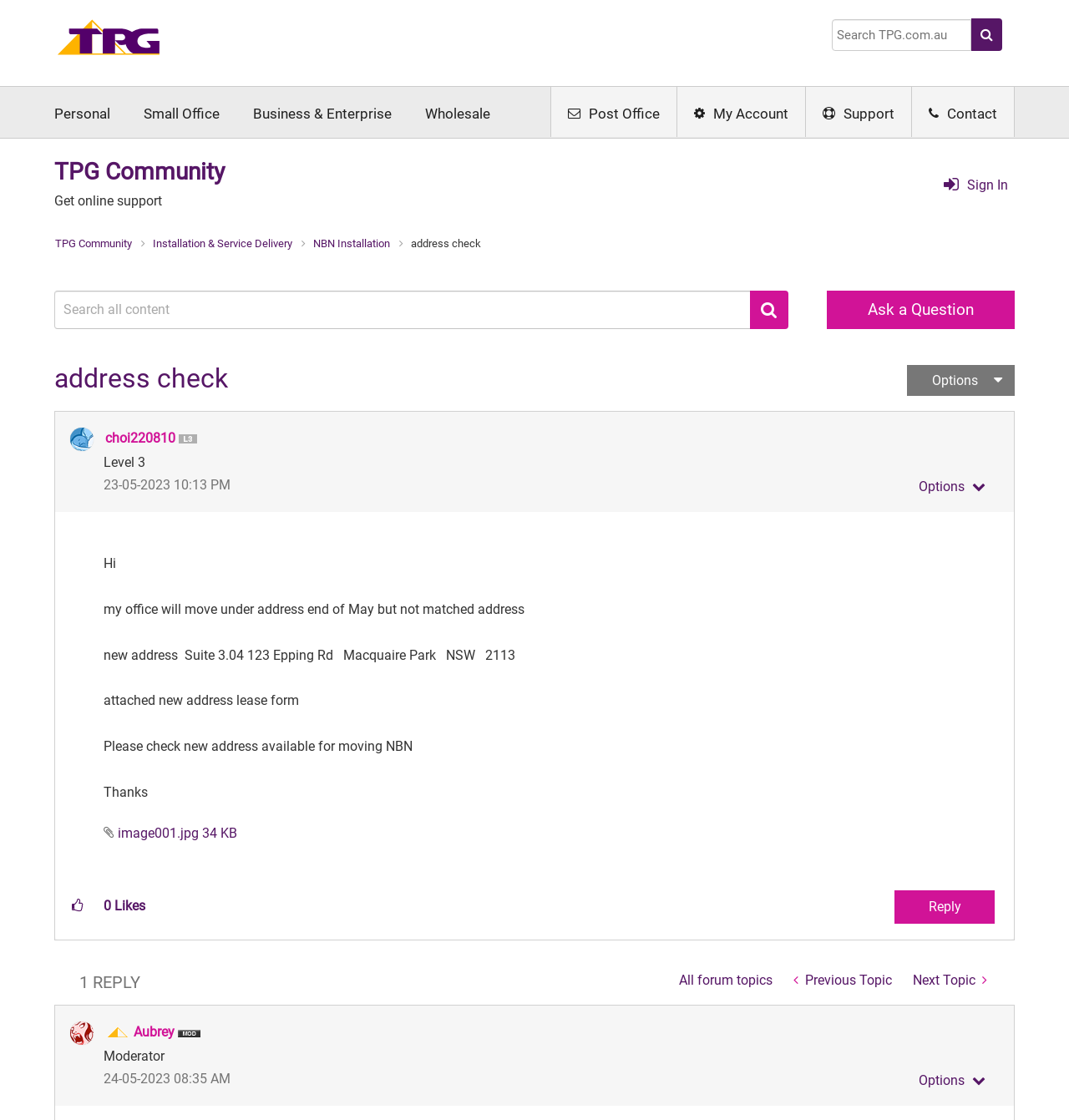Please determine the bounding box coordinates for the element with the description: "name="submitContext" value="Search"".

[0.702, 0.259, 0.738, 0.294]